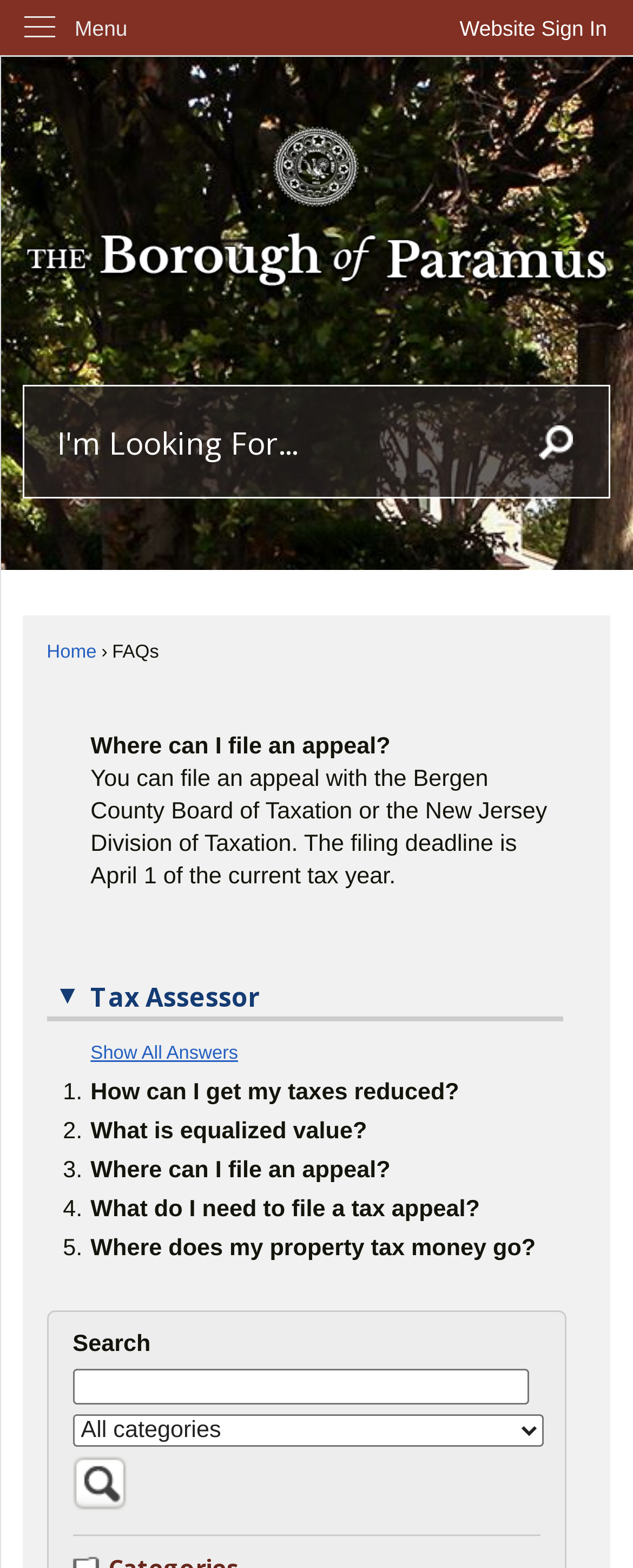How many FAQs are listed on this webpage?
Offer a detailed and full explanation in response to the question.

The webpage lists 5 FAQs, each with a question and a corresponding answer. The FAQs are numbered from 1 to 5 and are related to tax appeals and property taxes.